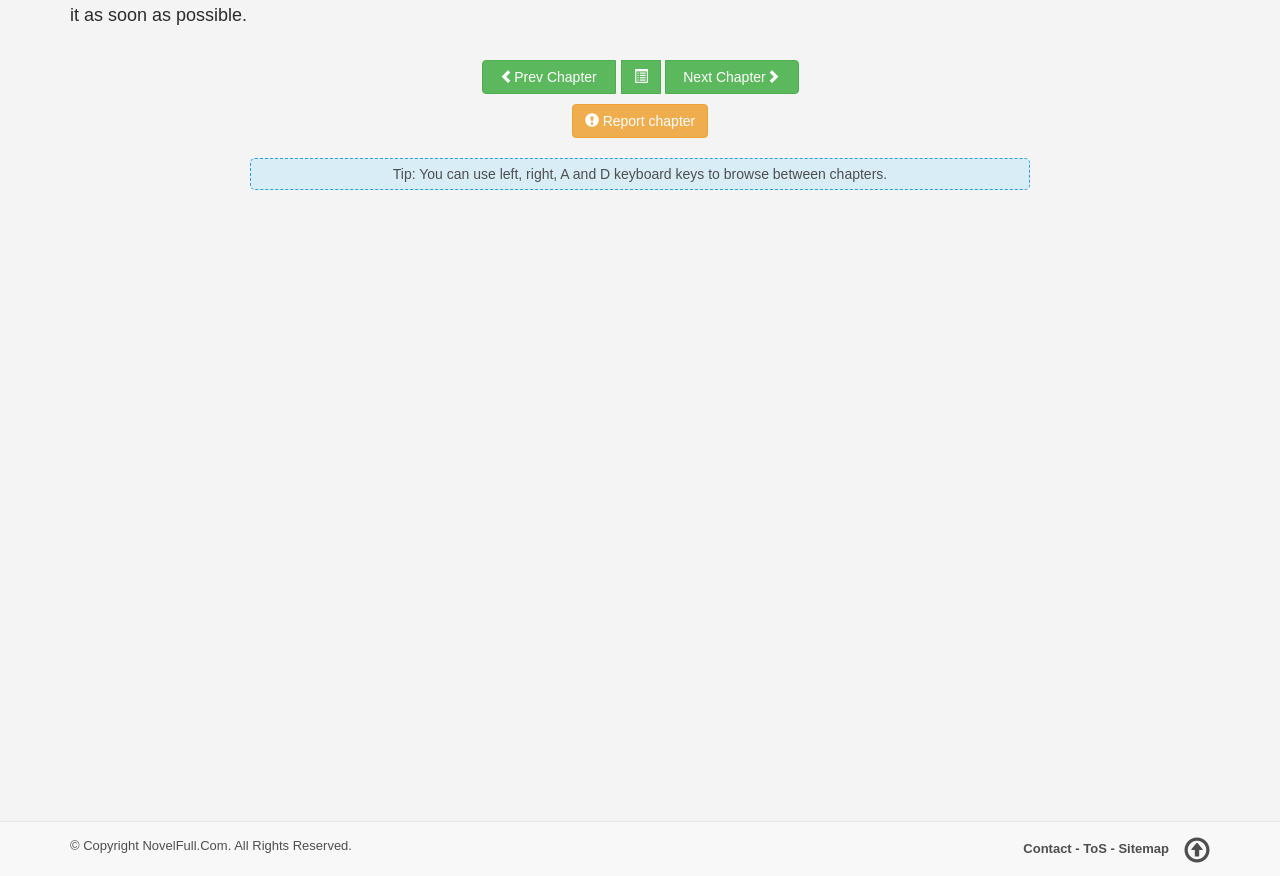Determine the bounding box coordinates of the clickable area required to perform the following instruction: "Report chapter". The coordinates should be represented as four float numbers between 0 and 1: [left, top, right, bottom].

[0.447, 0.119, 0.553, 0.158]